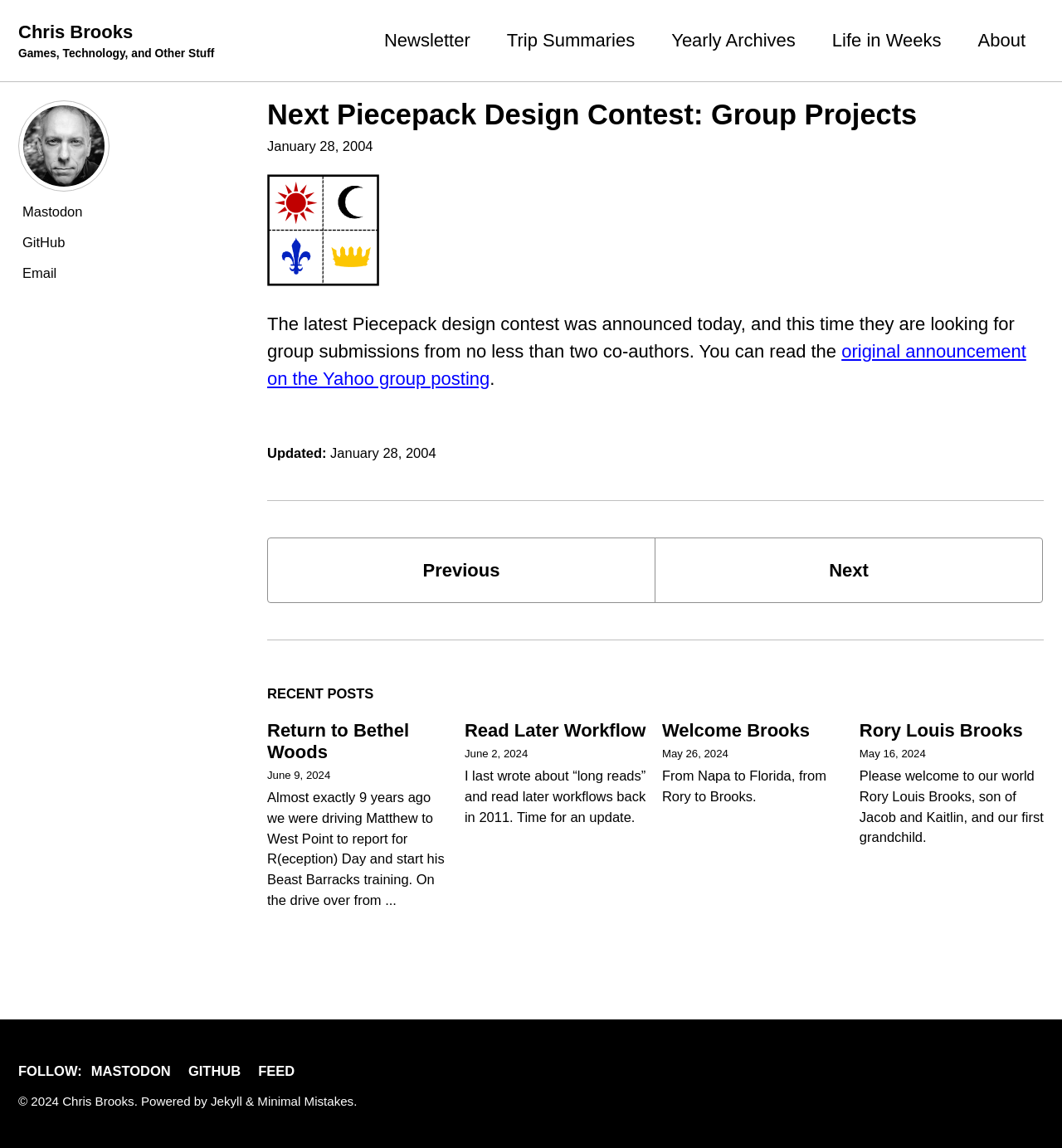What is the date of the first recent post?
Using the information presented in the image, please offer a detailed response to the question.

I looked at the time element with the static text 'June 9, 2024' and found that it is associated with the first recent post, which has the heading 'Return to Bethel Woods'.